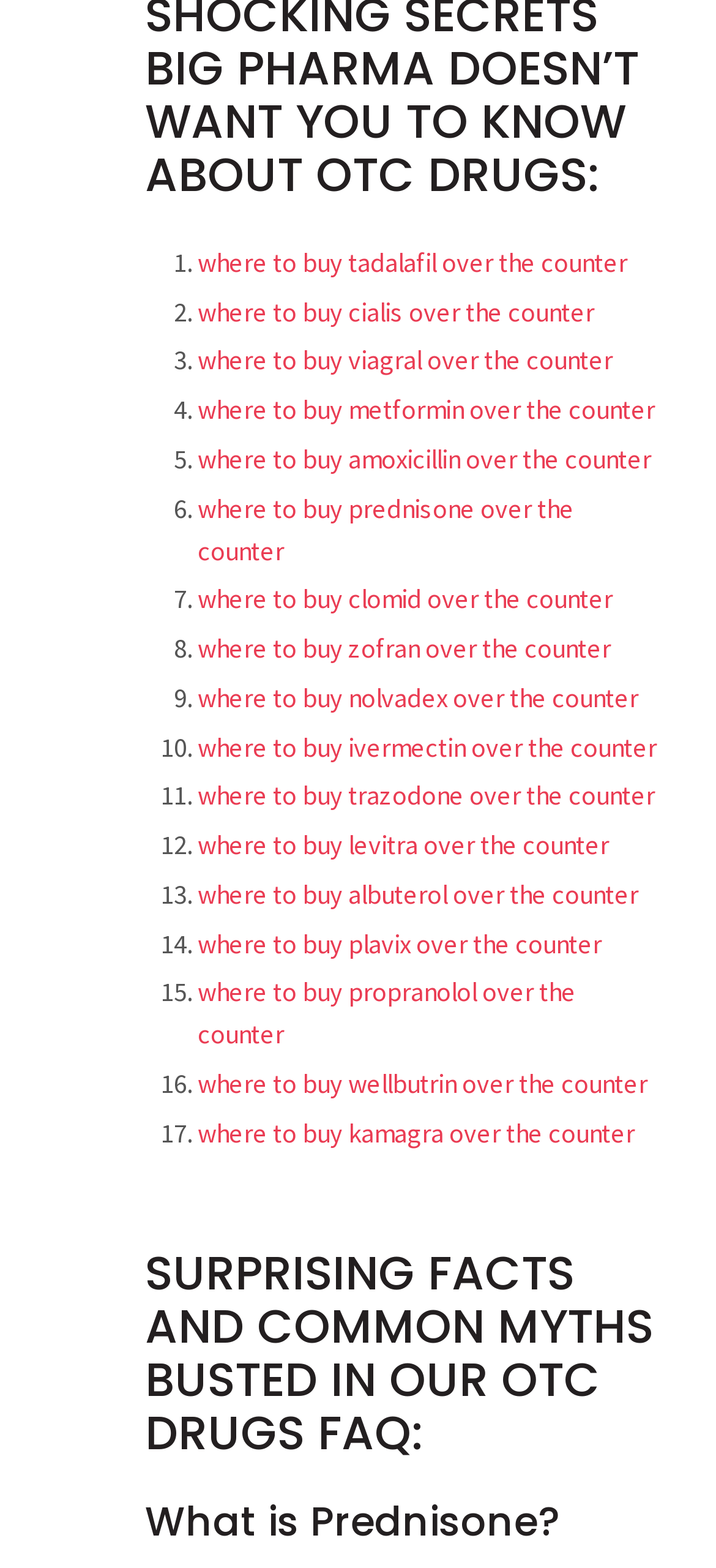Please give the bounding box coordinates of the area that should be clicked to fulfill the following instruction: "Click on 'SURPRISING FACTS AND COMMON MYTHS BUSTED IN OUR OTC DRUGS FAQ:'". The coordinates should be in the format of four float numbers from 0 to 1, i.e., [left, top, right, bottom].

[0.202, 0.795, 0.926, 0.932]